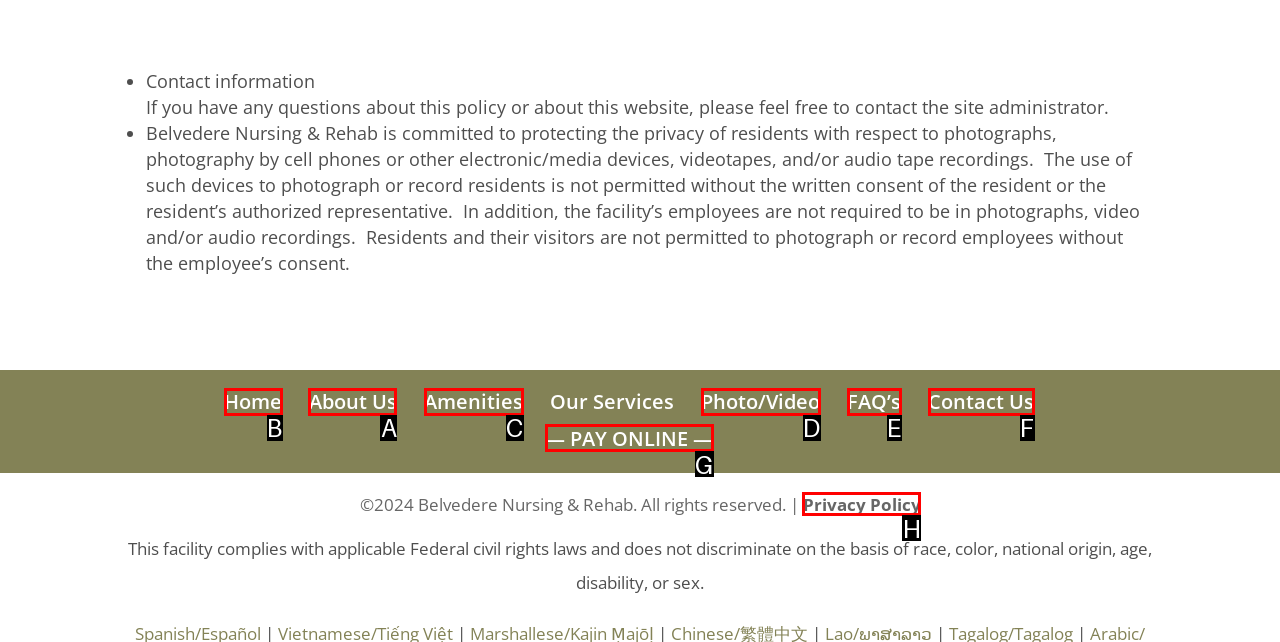Tell me which element should be clicked to achieve the following objective: Get a price quote for Four Cores Heat Shrinkable Breakouts
Reply with the letter of the correct option from the displayed choices.

None